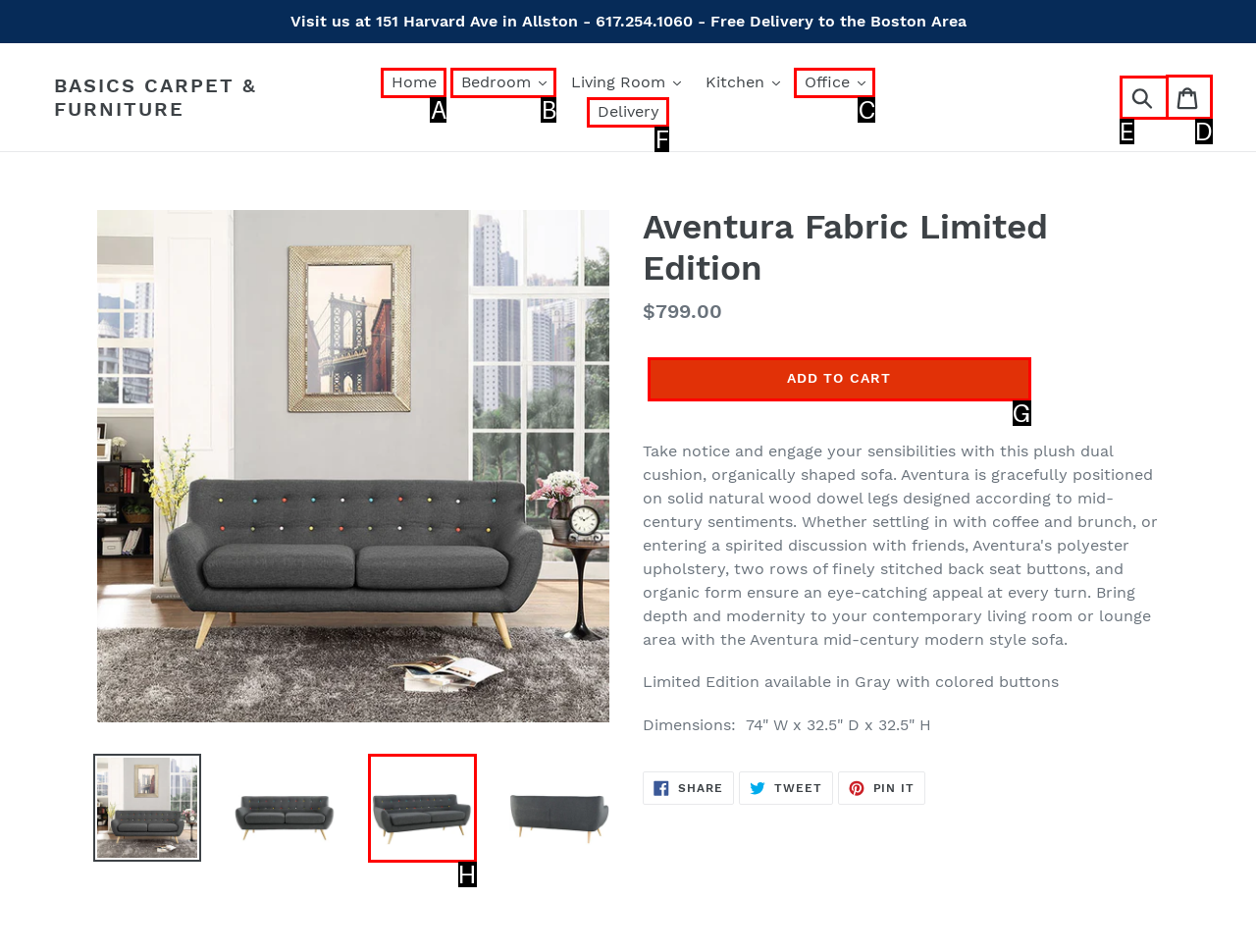Determine the UI element that matches the description: Add to cart
Answer with the letter from the given choices.

G